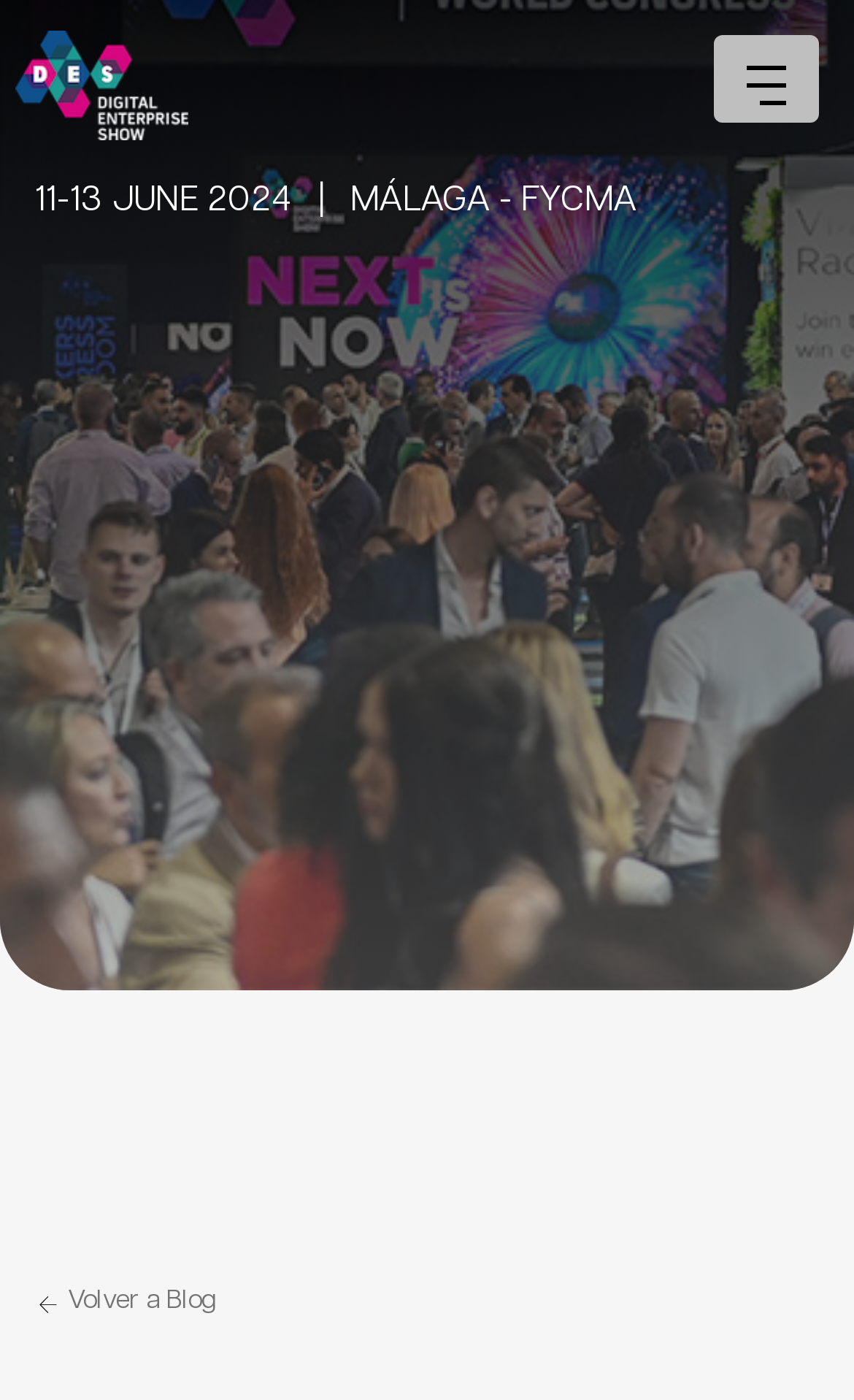Is there a link to go back to the blog?
Using the image provided, answer with just one word or phrase.

Yes